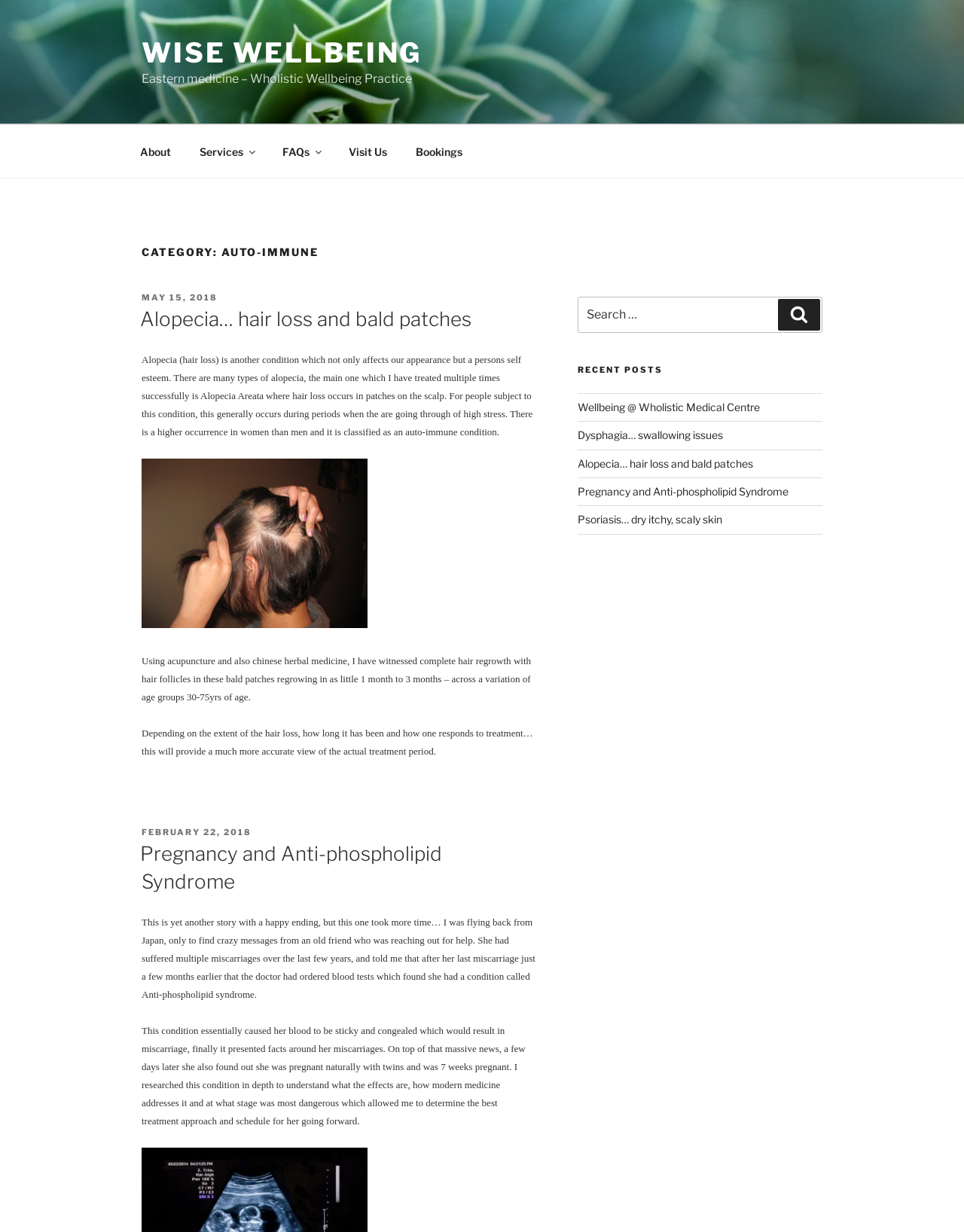Use one word or a short phrase to answer the question provided: 
What is the category of the current article?

Auto-Immune